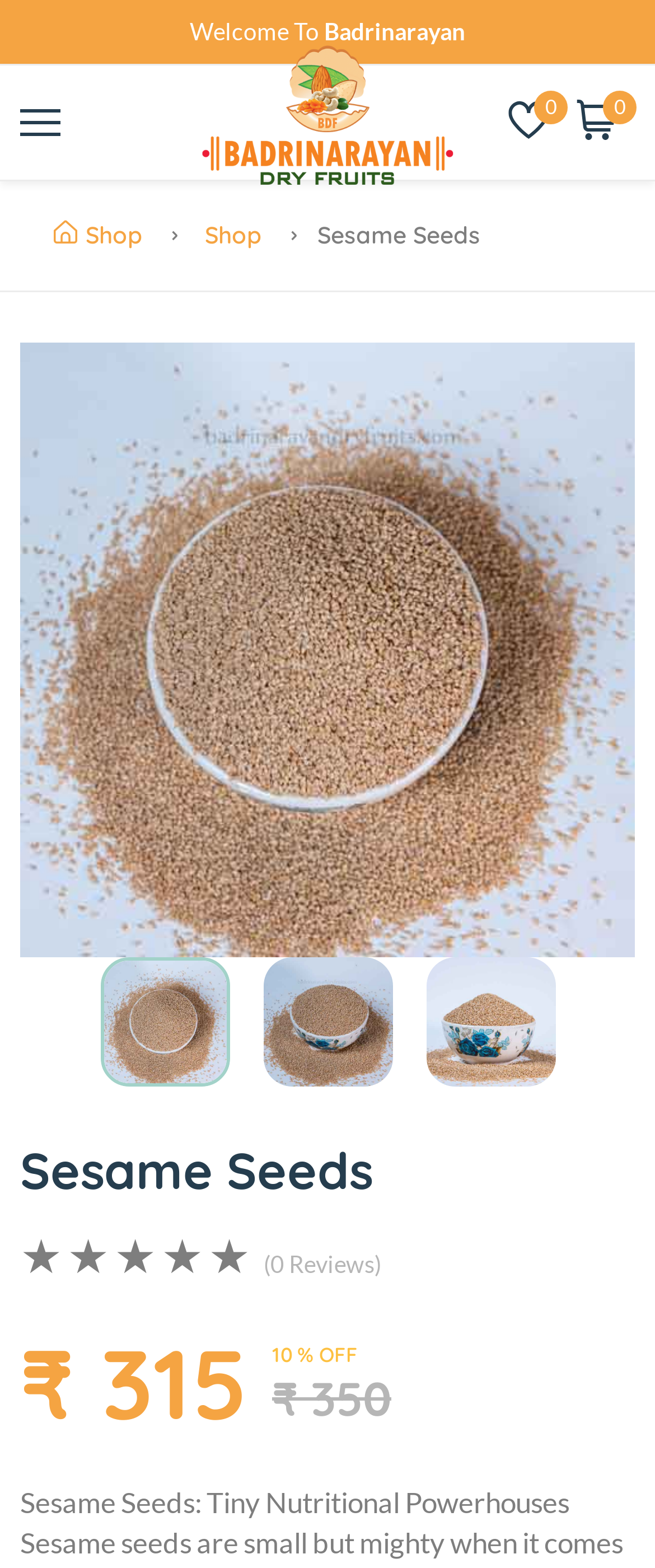Locate and provide the bounding box coordinates for the HTML element that matches this description: "135".

None